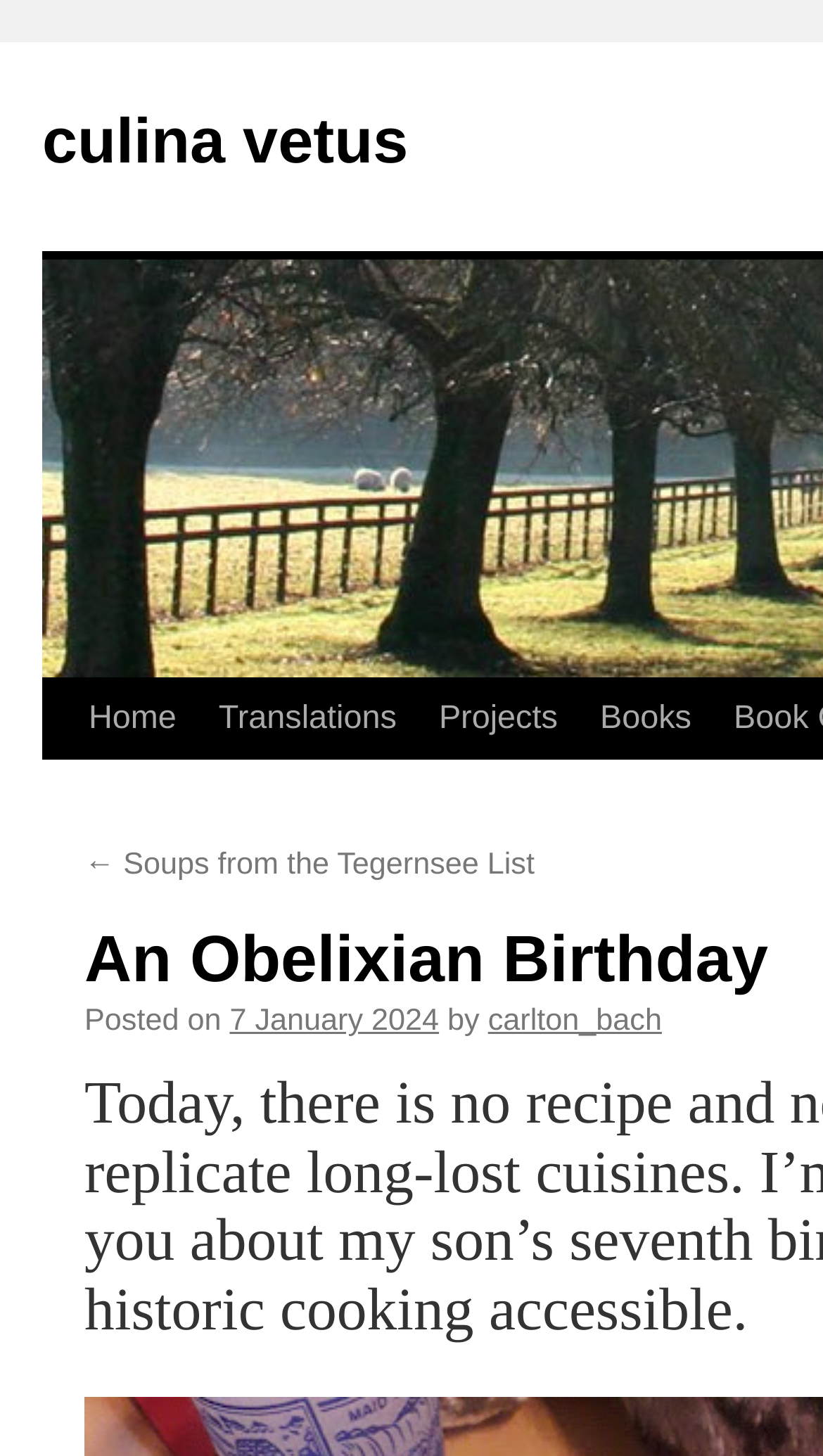Give a succinct answer to this question in a single word or phrase: 
How many links are in the top navigation bar?

4